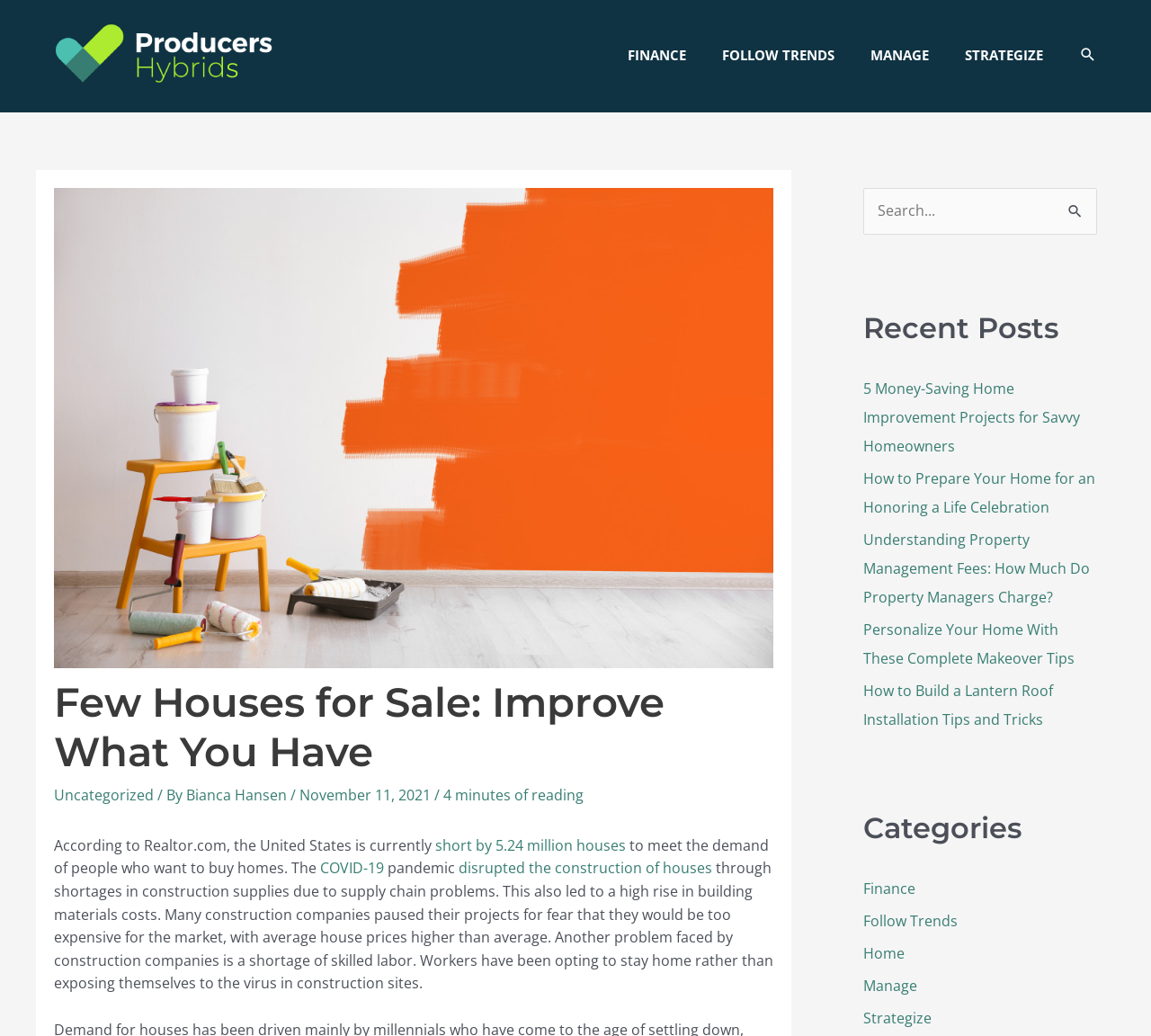Locate the bounding box of the UI element defined by this description: "Finance". The coordinates should be given as four float numbers between 0 and 1, formatted as [left, top, right, bottom].

[0.53, 0.026, 0.612, 0.079]